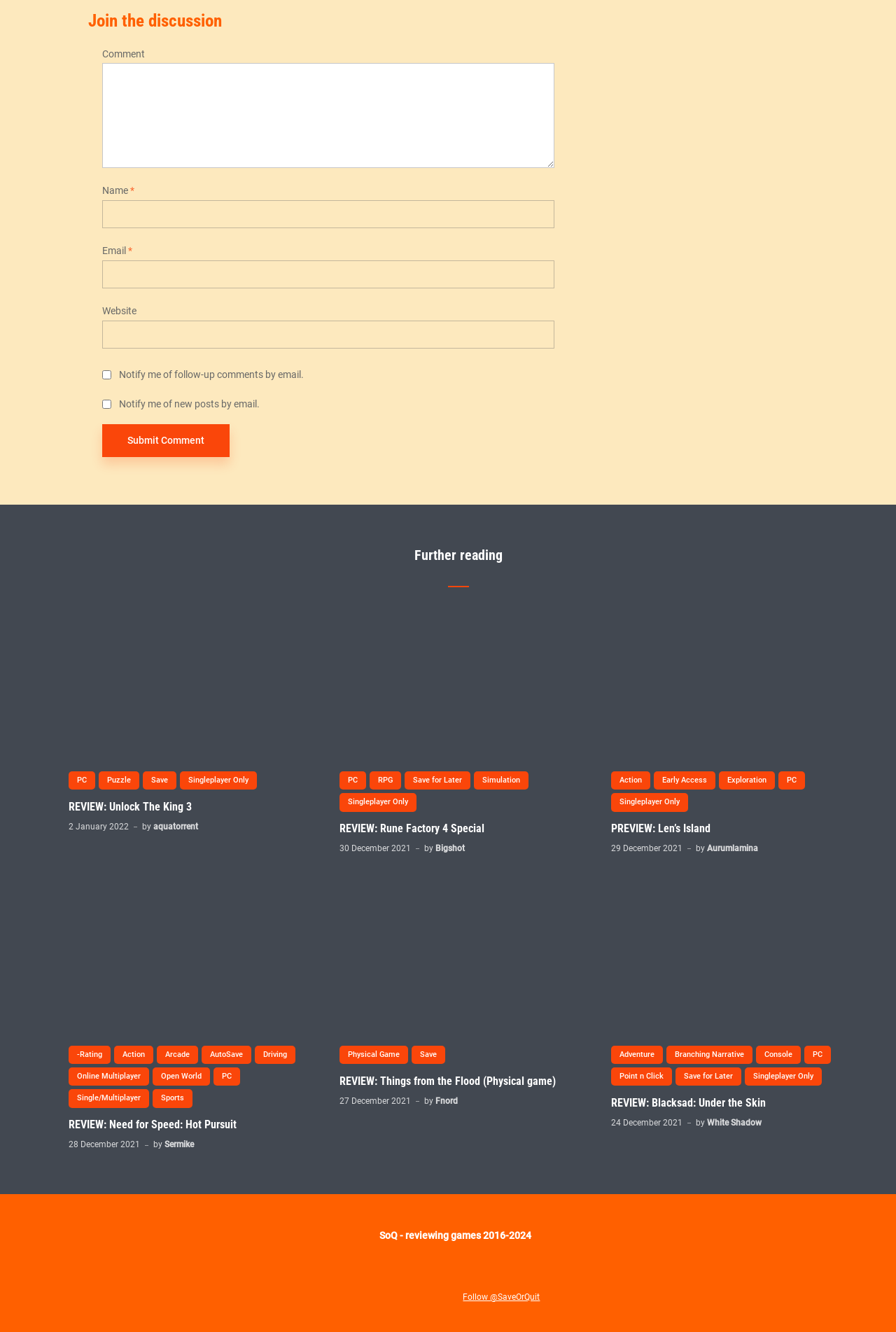Identify the bounding box coordinates of the area that should be clicked in order to complete the given instruction: "Read the review of Unlock The King 3". The bounding box coordinates should be four float numbers between 0 and 1, i.e., [left, top, right, bottom].

[0.077, 0.601, 0.342, 0.611]